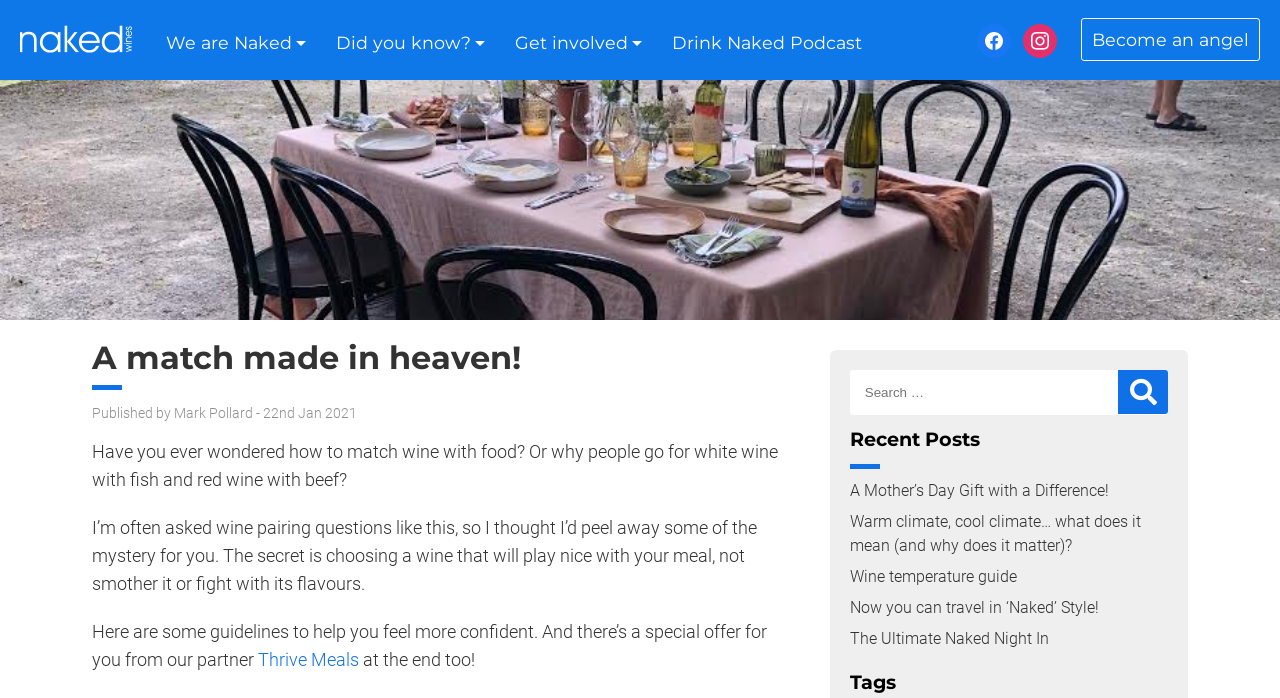Describe all the visual and textual components of the webpage comprehensively.

This webpage is about wine pairing and features a blog post titled "A match made in heaven!" from Naked Wines Australia. At the top, there is a navigation menu with links to "We are Naked", "Did you know?", "Get involved", "Drink Naked Podcast", and "Become an angel". Below the navigation menu, there are social media links to Facebook and Instagram.

The main content of the webpage is a blog post that starts with a heading "A match made in heaven!" followed by a horizontal separator. The author, Mark Pollard, introduces the topic of wine pairing and shares his experience of being asked wine pairing questions. The post then provides guidelines on how to choose a wine that complements a meal, with a special offer from Thrive Meals mentioned at the end.

On the right side of the webpage, there is a search bar with a search button. Below the search bar, there is a section titled "Recent Posts" that lists five recent blog posts with links to each article. The posts are separated by a horizontal separator.

There are no images on the webpage, except for the logo of Naked Wines Australia at the top and the social media icons. The overall layout is organized, with clear headings and concise text.